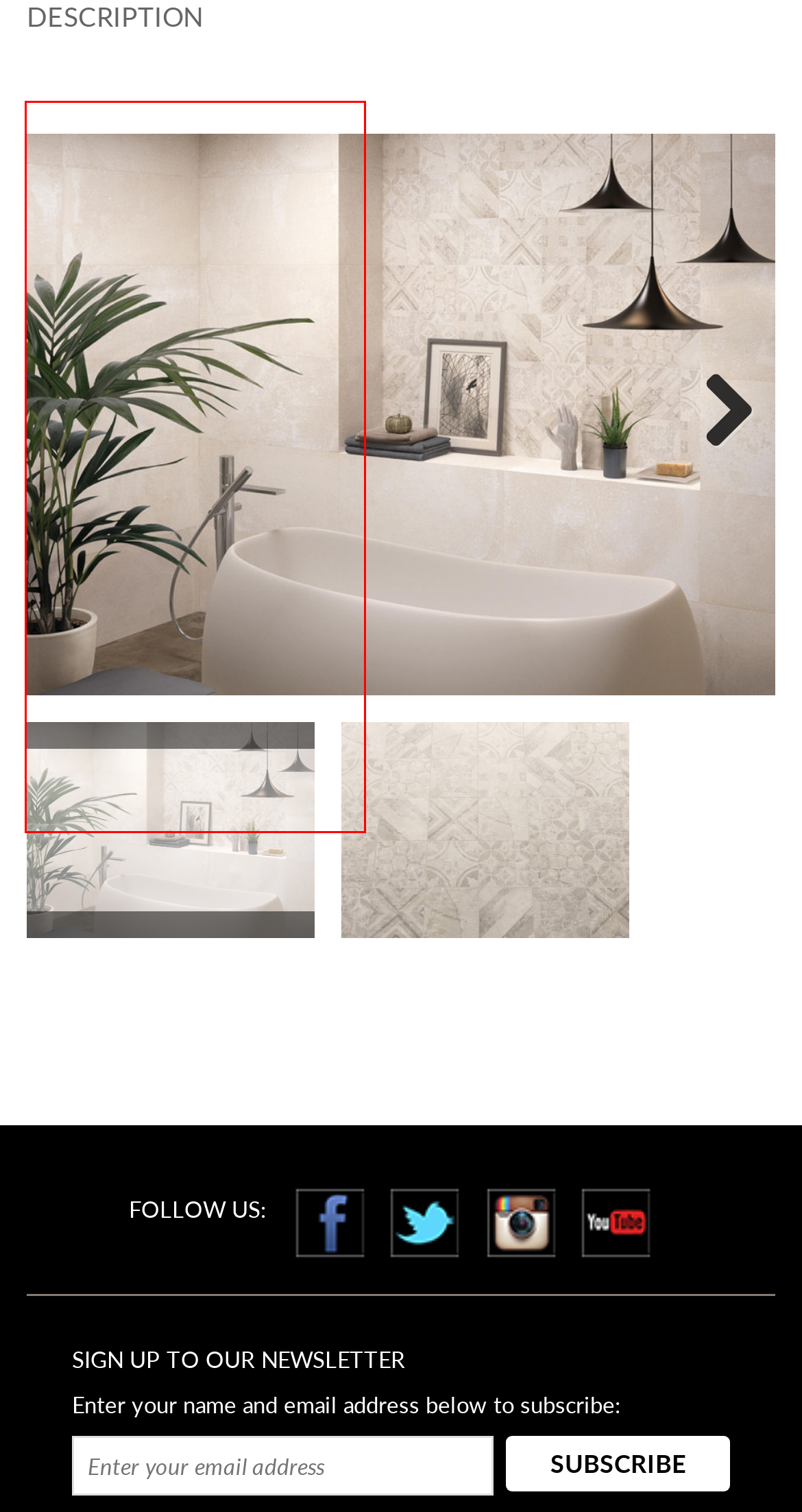Look at the screenshot of the webpage, locate the red rectangle bounding box, and generate the text content that it contains.

The Kotto collection is based on a traditional fired clay aesthetic. It has subtle shades with warm hues like that of natural clay and a pigmented material which gives a warm, elegant, and timeless vibrancy. This decorative tile has intricate designs and a soft color palettes to enhance any industrial or vintage look. Take a look at some inspiring options and stylish ways you can showcase these beautiful patterns in your home.